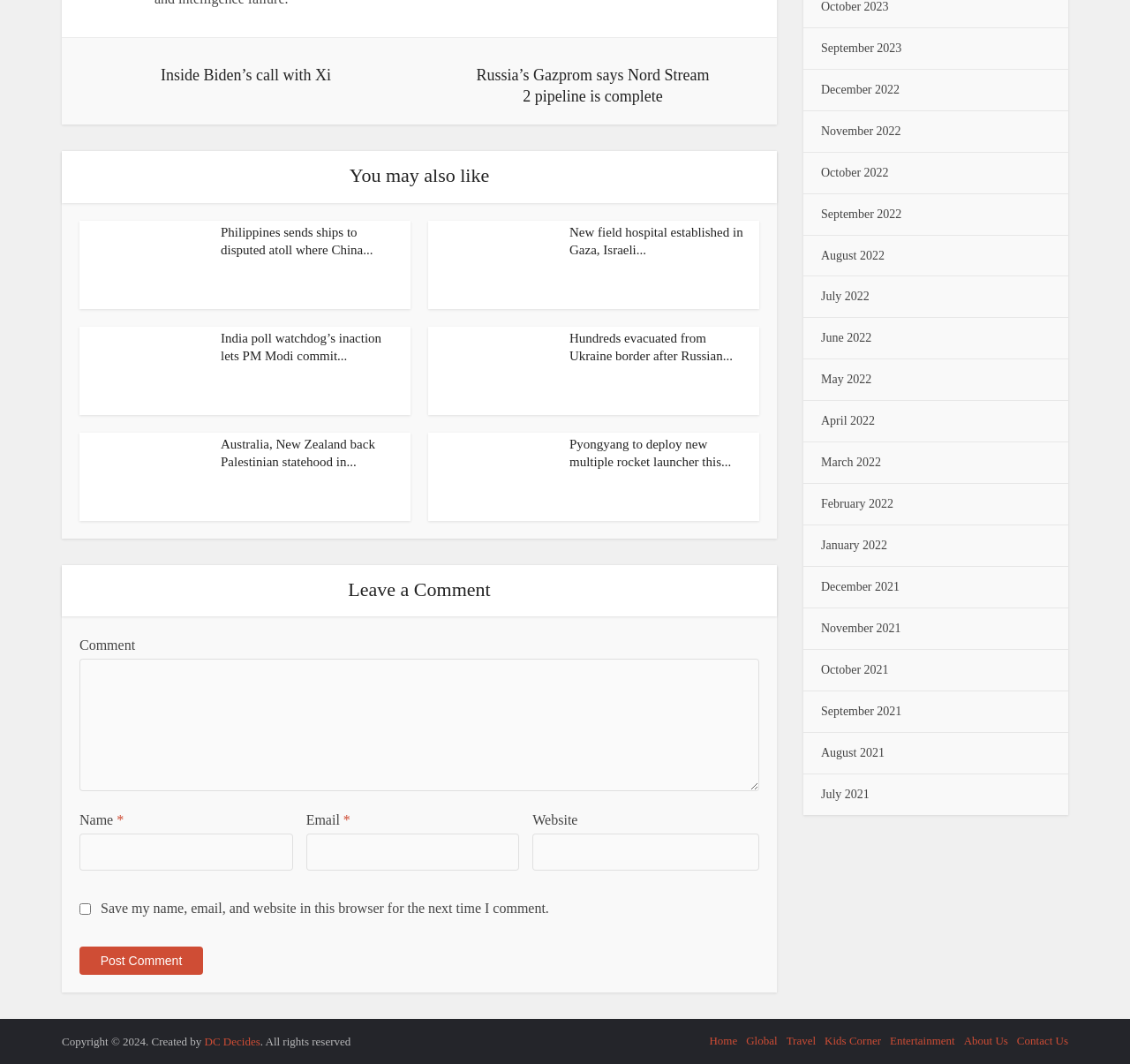Carefully observe the image and respond to the question with a detailed answer:
How many articles are displayed on this webpage?

I counted the number of article elements on the webpage, and there are 10 articles displayed.